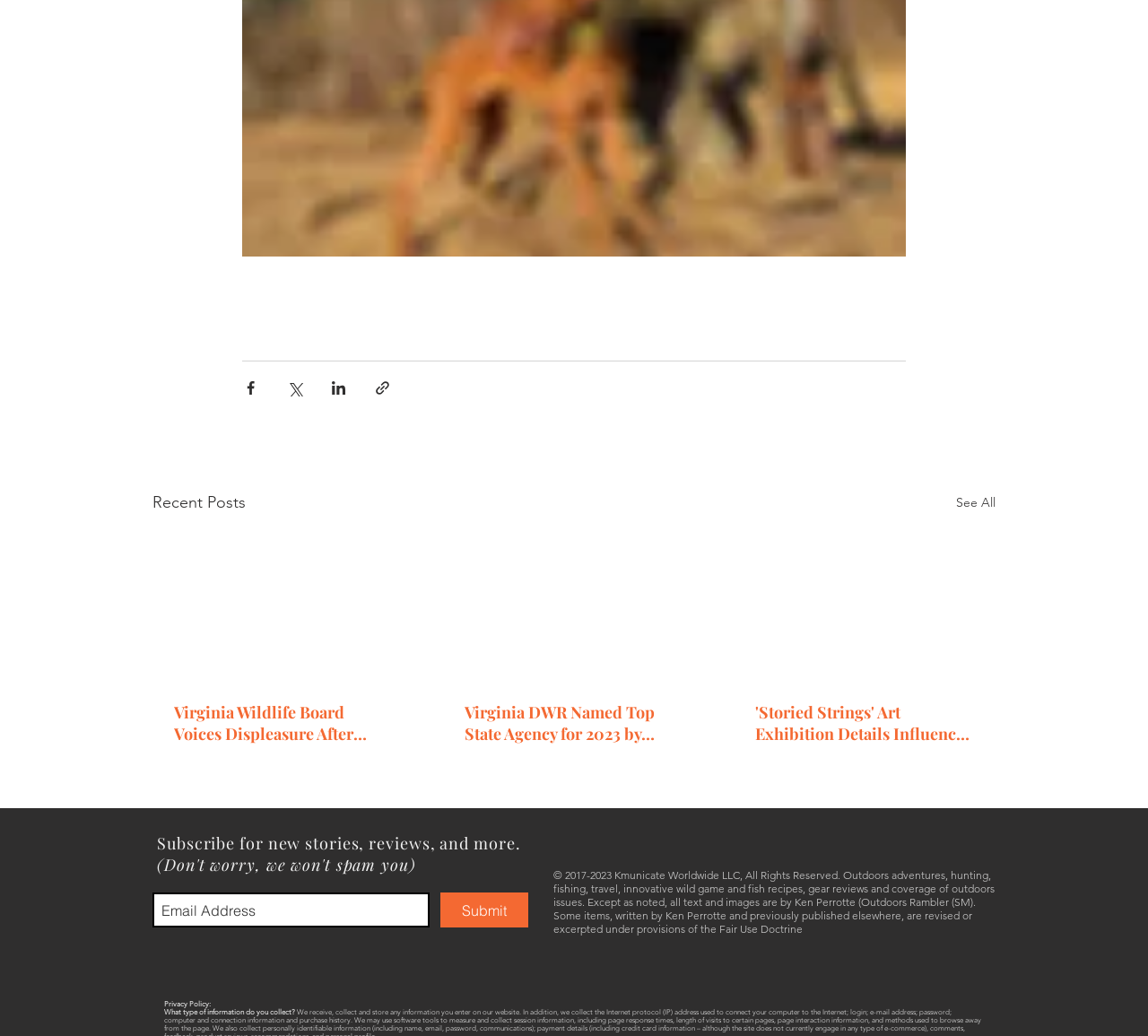Please examine the image and provide a detailed answer to the question: What is the purpose of the social media icons at the bottom?

The social media icons, including Facebook, Twitter, and Instagram, at the bottom of the page allow users to follow the website's social media accounts and stay updated on their latest content.